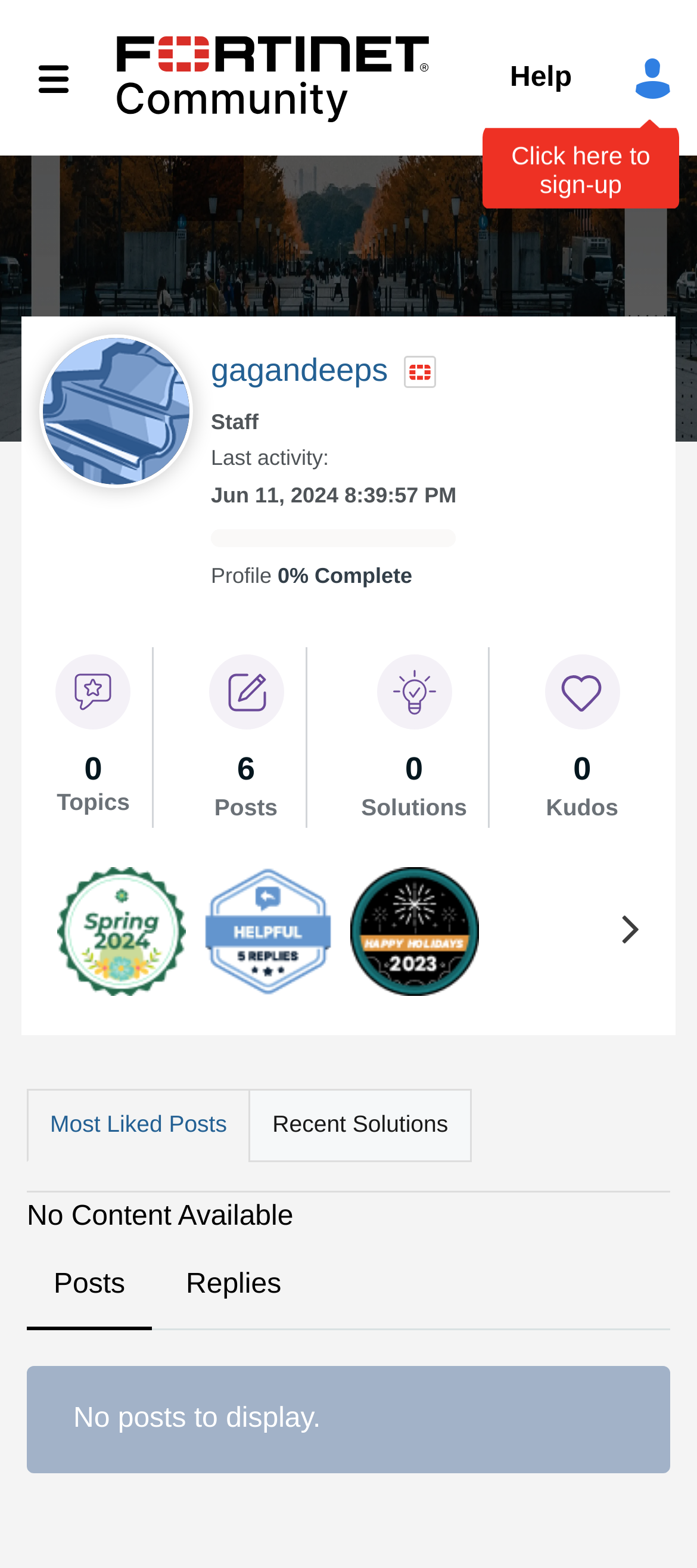Offer an in-depth caption of the entire webpage.

This webpage appears to be a user profile page within the Fortinet Community platform. At the top, there is a navigation bar with a "Browse" button on the left, followed by a link to the "Fortinet Community" and a "Help" link on the right. 

Below the navigation bar, there is a profile section that displays the user's name, "gagandeeps", along with their profile picture and a "Staff" badge. The user's last activity is shown, which is "Jun 11, 2024 8:39:57 PM", along with a progress bar indicating their profile completion status, which is currently 0% complete.

To the right of the profile section, there are four links: "Topics 0 Topics", "Posts 6 Posts", "Solutions 0 Solutions", and "Kudos 0 Kudos". Each link has a corresponding icon.

Further down the page, there are several disabled image elements, which appear to be badges or awards, with titles such as "Spring 2024", "Helpful (5 replies)", "Happy Holidays 2023", "First Kudos Given", and "First Reply".

Below these image elements, there are three links: "Most Liked Posts", "Recent Solutions", and a message indicating "No Content Available". 

The page also has a section with links to "Posts" and "Replies", and a region labeled "Posts" that displays a message "No posts to display."